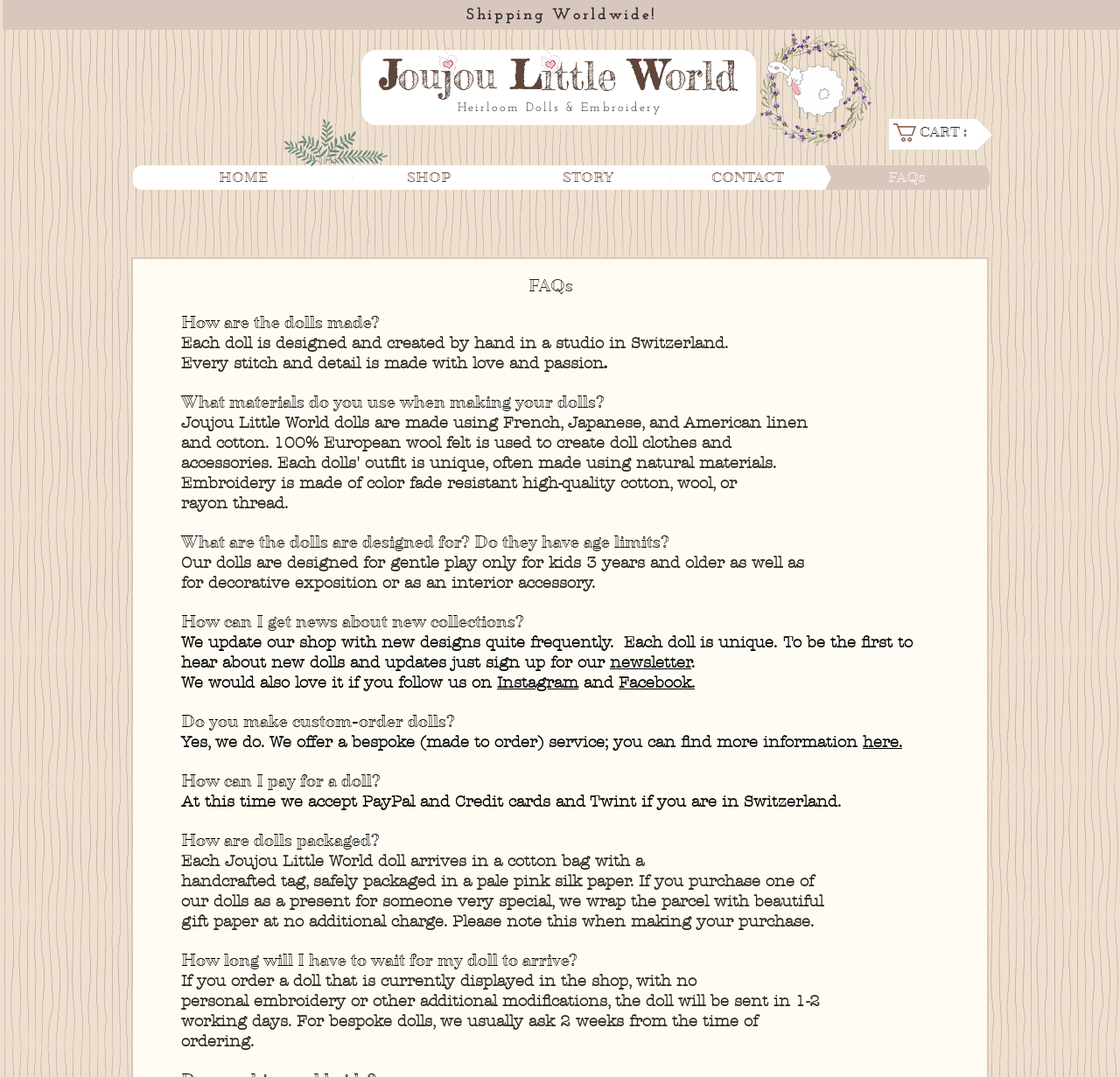Locate the bounding box coordinates of the element to click to perform the following action: 'Click on the 'FAQs' link'. The coordinates should be given as four float values between 0 and 1, in the form of [left, top, right, bottom].

[0.688, 0.154, 0.884, 0.176]